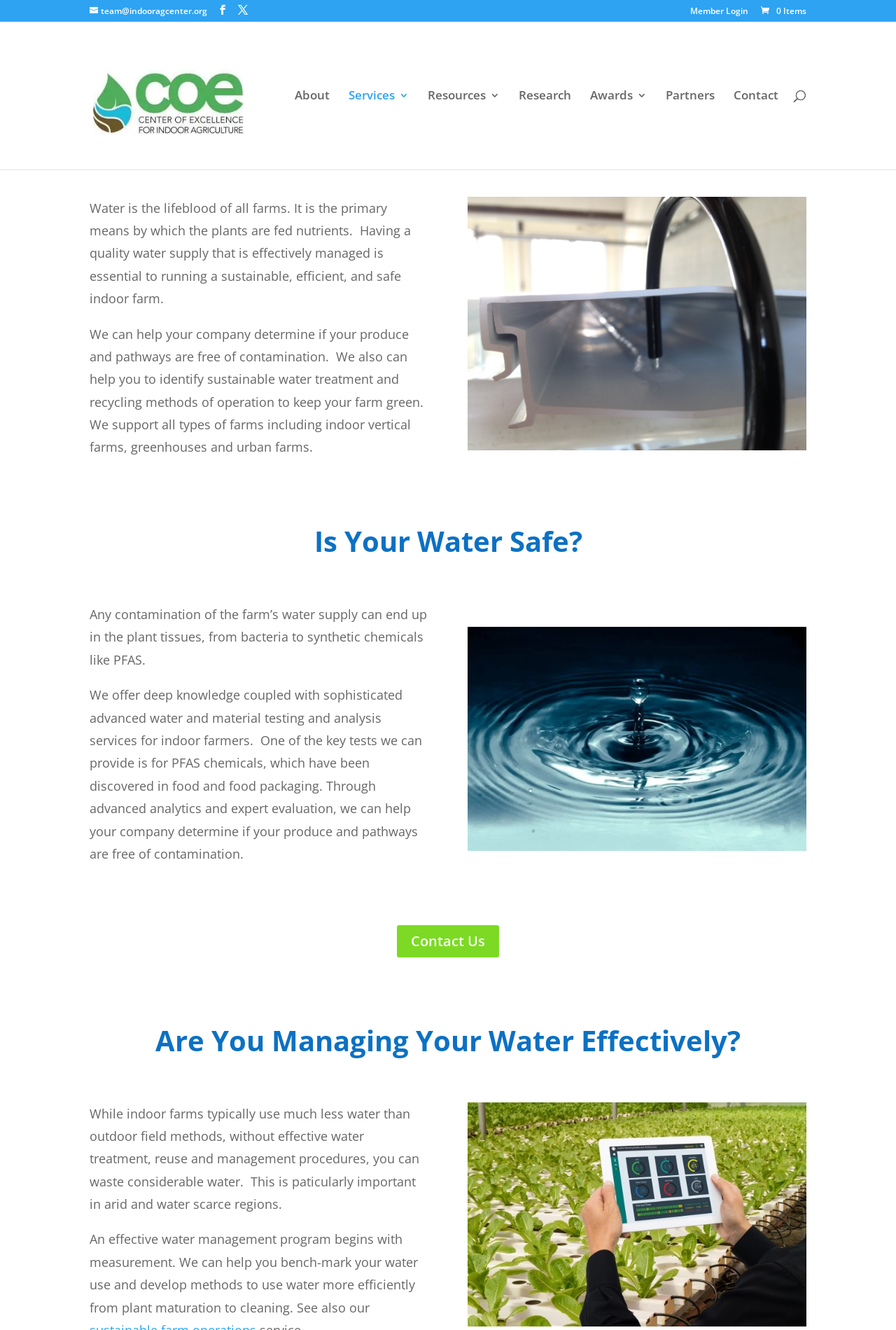Can you determine the bounding box coordinates of the area that needs to be clicked to fulfill the following instruction: "Login as a member"?

[0.77, 0.005, 0.835, 0.016]